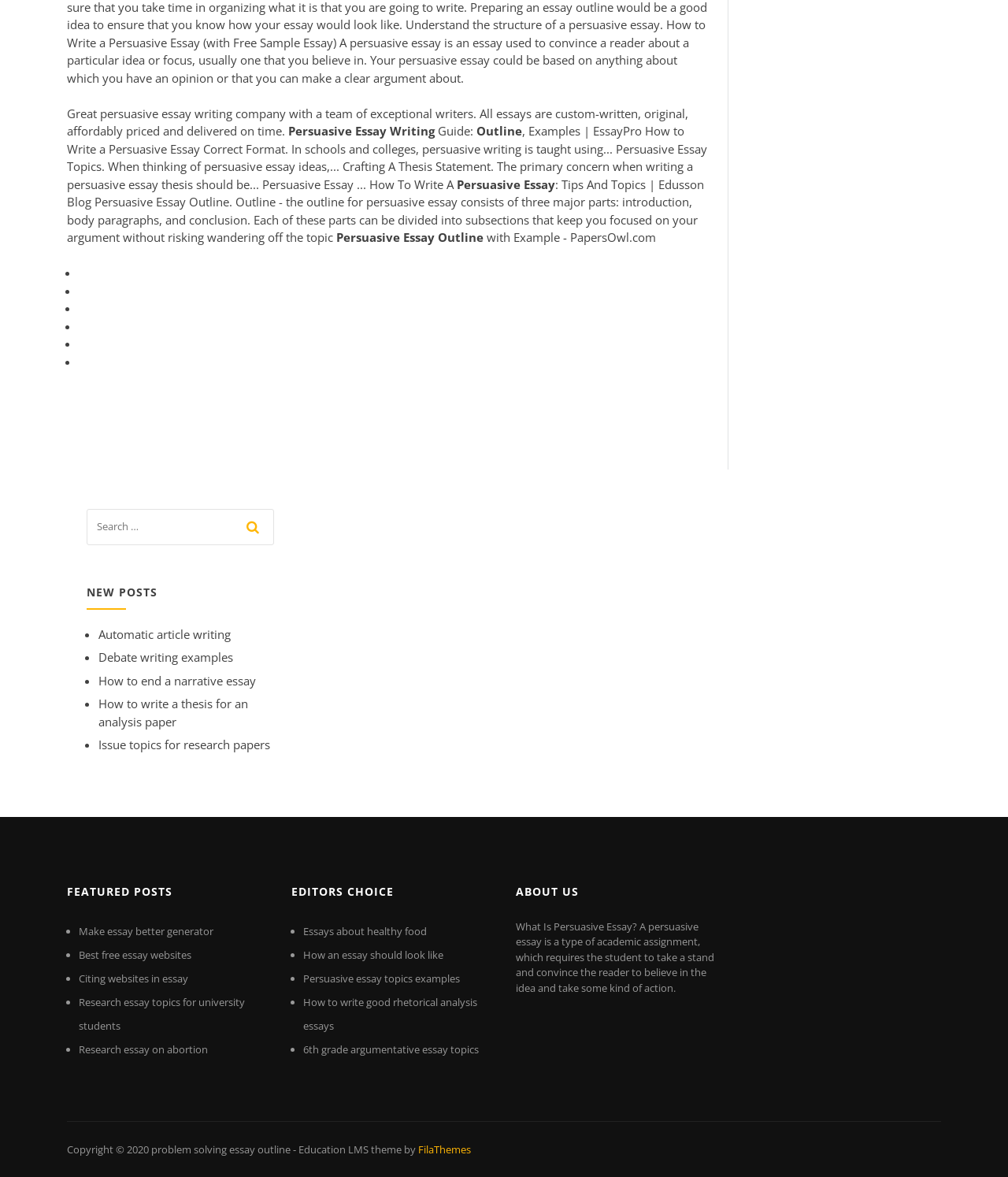Find and indicate the bounding box coordinates of the region you should select to follow the given instruction: "read the about us section".

[0.512, 0.744, 0.711, 0.771]